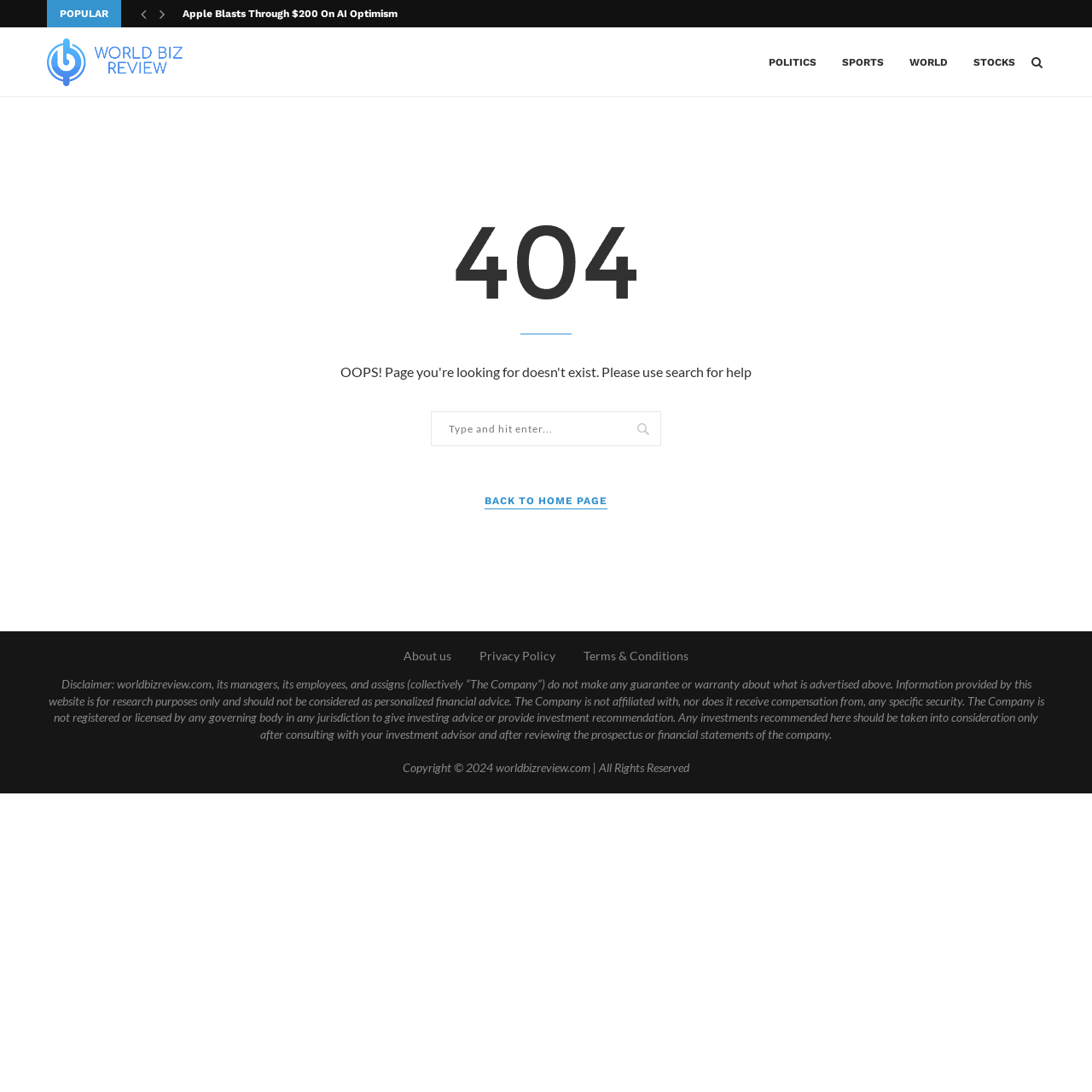Please identify the bounding box coordinates of the element that needs to be clicked to perform the following instruction: "Read the article about Domestic & Commercial Drain Care And Septic Tank Installation".

None